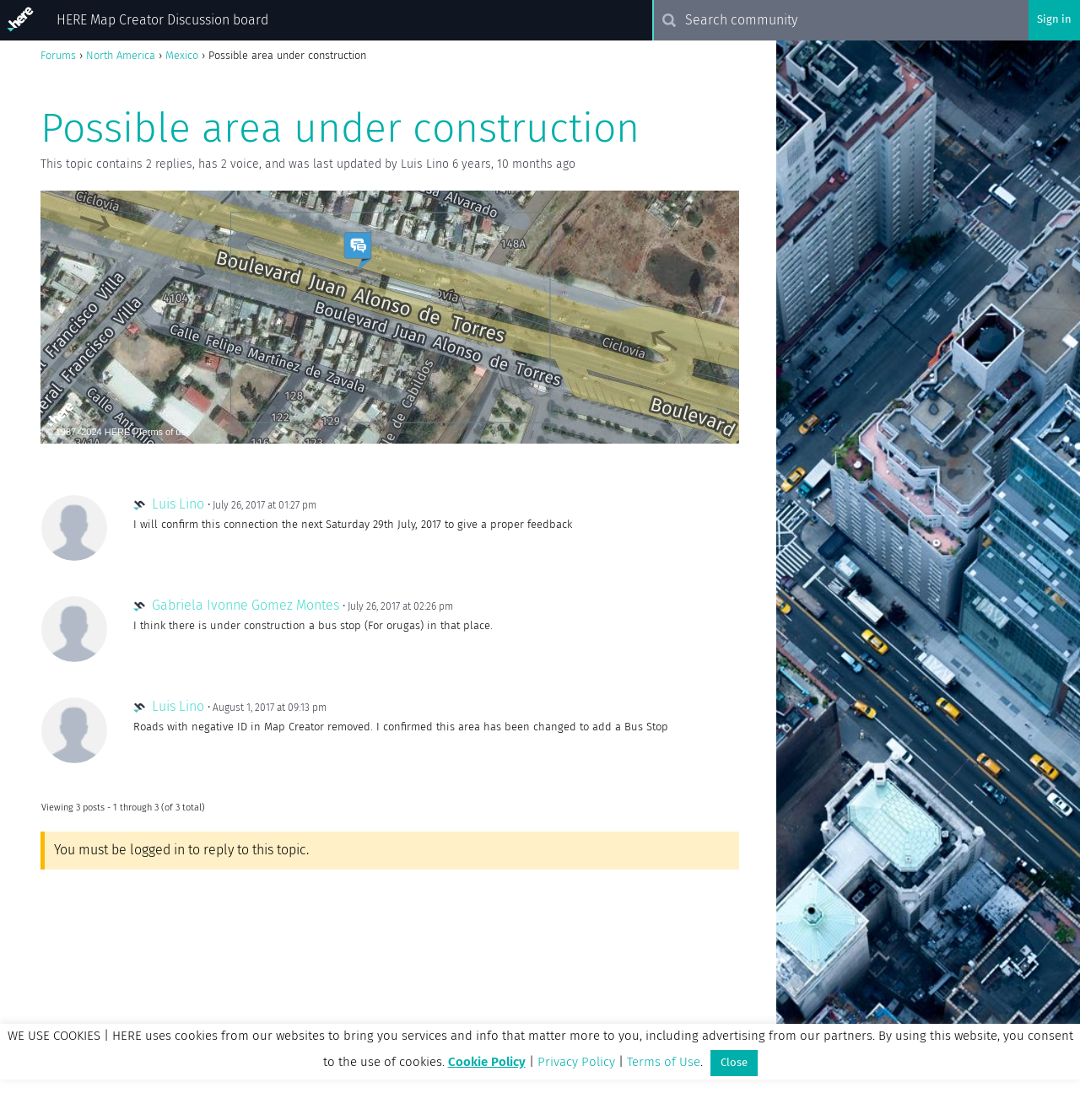Extract the bounding box coordinates of the UI element described: "Possible area under construction". Provide the coordinates in the format [left, top, right, bottom] with values ranging from 0 to 1.

[0.038, 0.098, 0.592, 0.134]